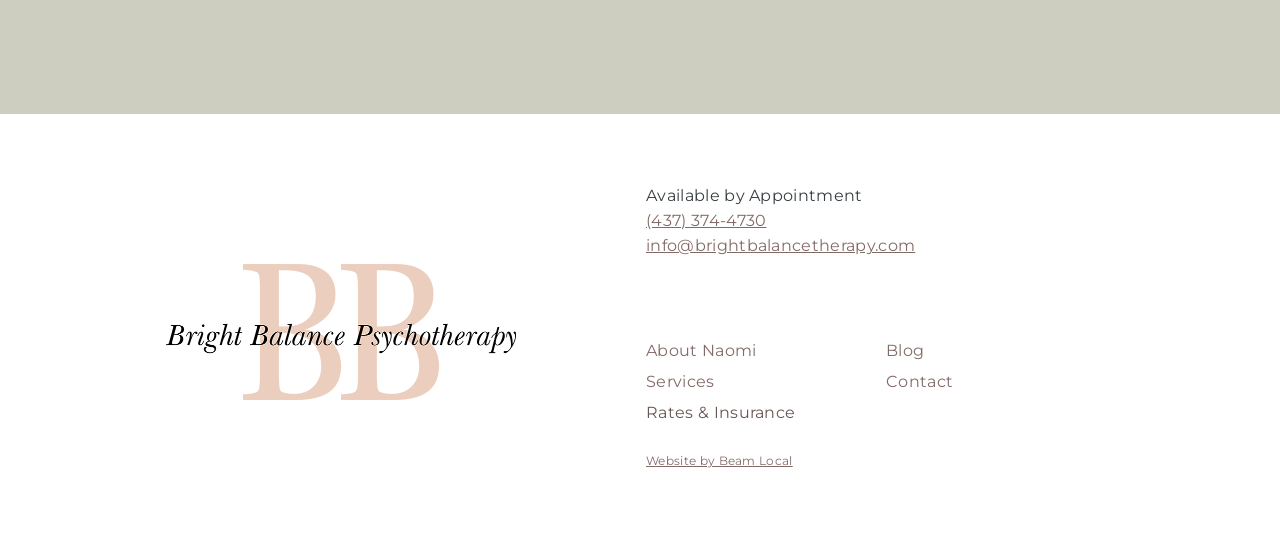Using the provided element description: "About Naomi", identify the bounding box coordinates. The coordinates should be four floats between 0 and 1 in the order [left, top, right, bottom].

[0.505, 0.616, 0.683, 0.672]